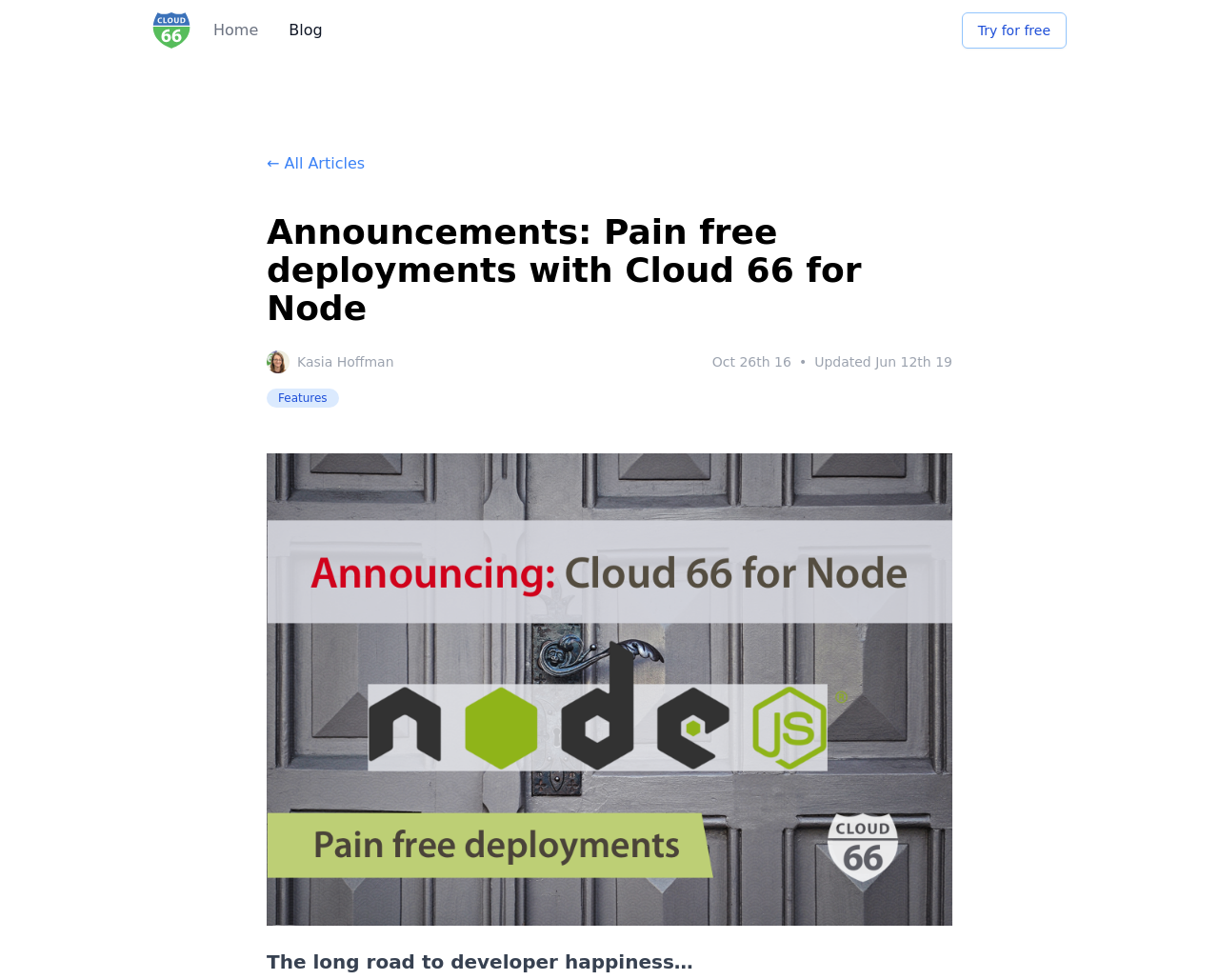What is the topic of the article?
Look at the webpage screenshot and answer the question with a detailed explanation.

The heading element with the text 'Announcements: Pain free deployments with Cloud 66 for Node' is a prominent element on the page, suggesting that it is the title of the article. This, combined with the presence of other elements related to the topic, implies that the article is about pain free deployments with Cloud 66 for Node.